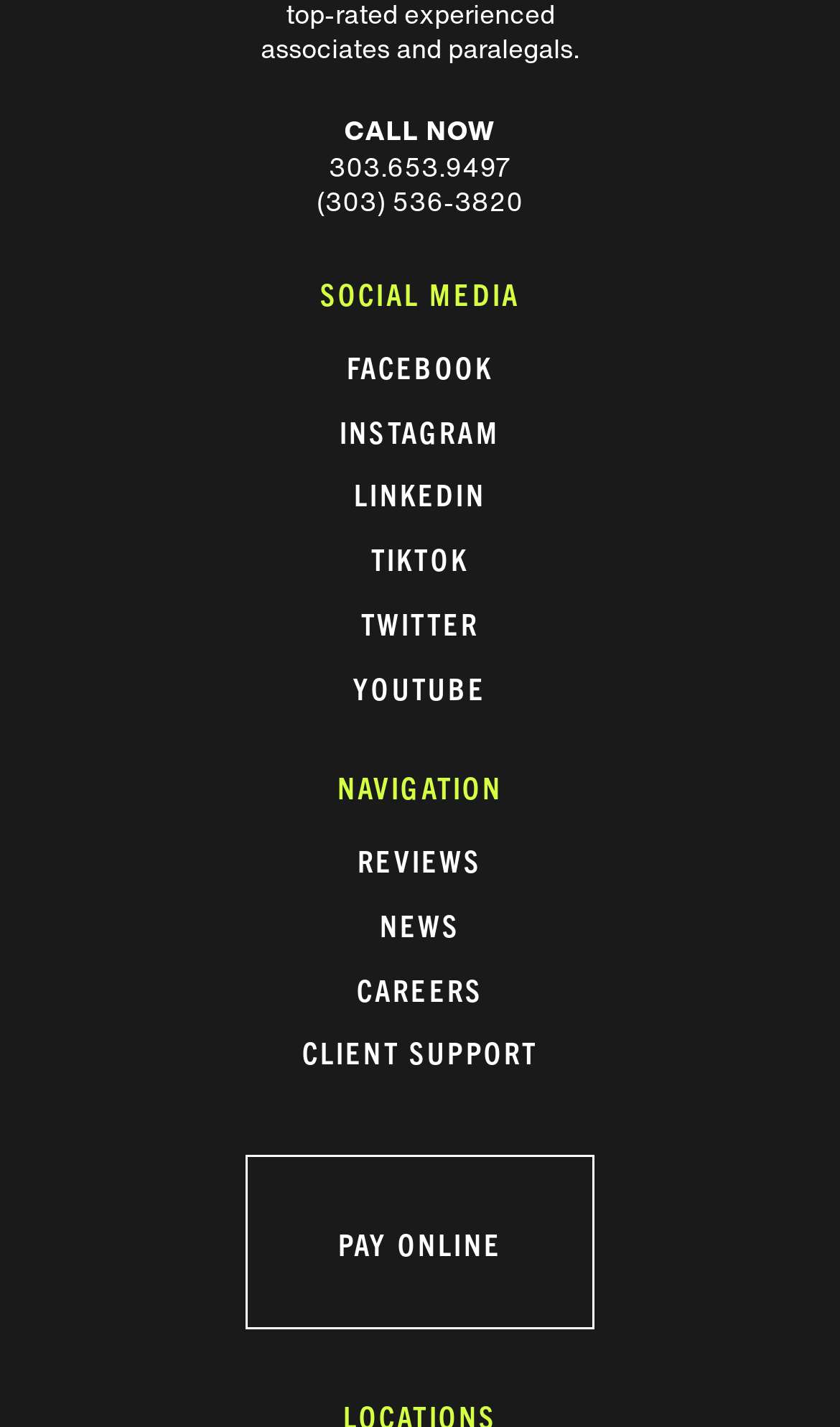Find the bounding box of the UI element described as follows: "Pay Online".

[0.292, 0.853, 0.708, 0.889]